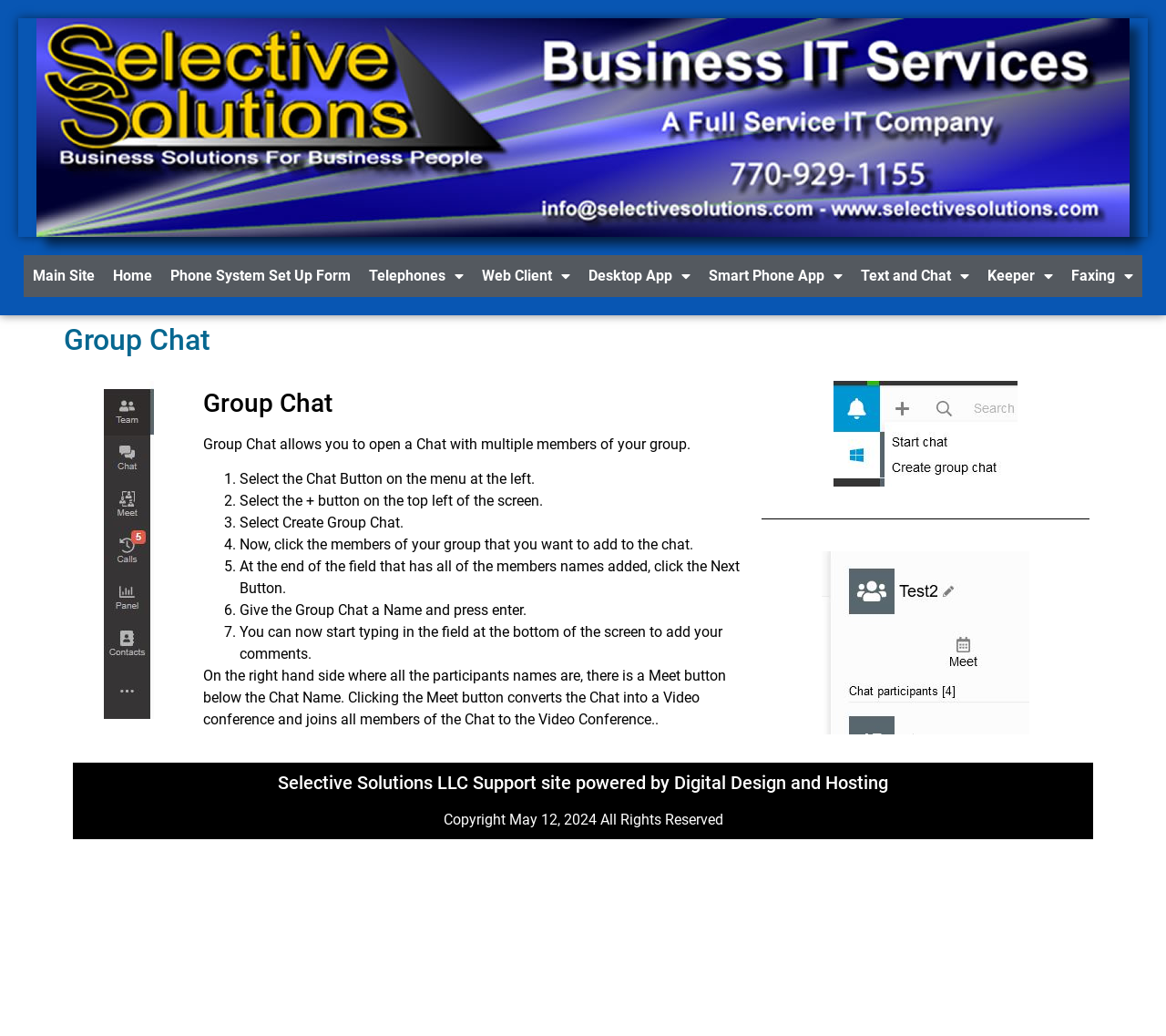Identify the bounding box coordinates of the part that should be clicked to carry out this instruction: "Click Main Site".

[0.02, 0.246, 0.089, 0.287]